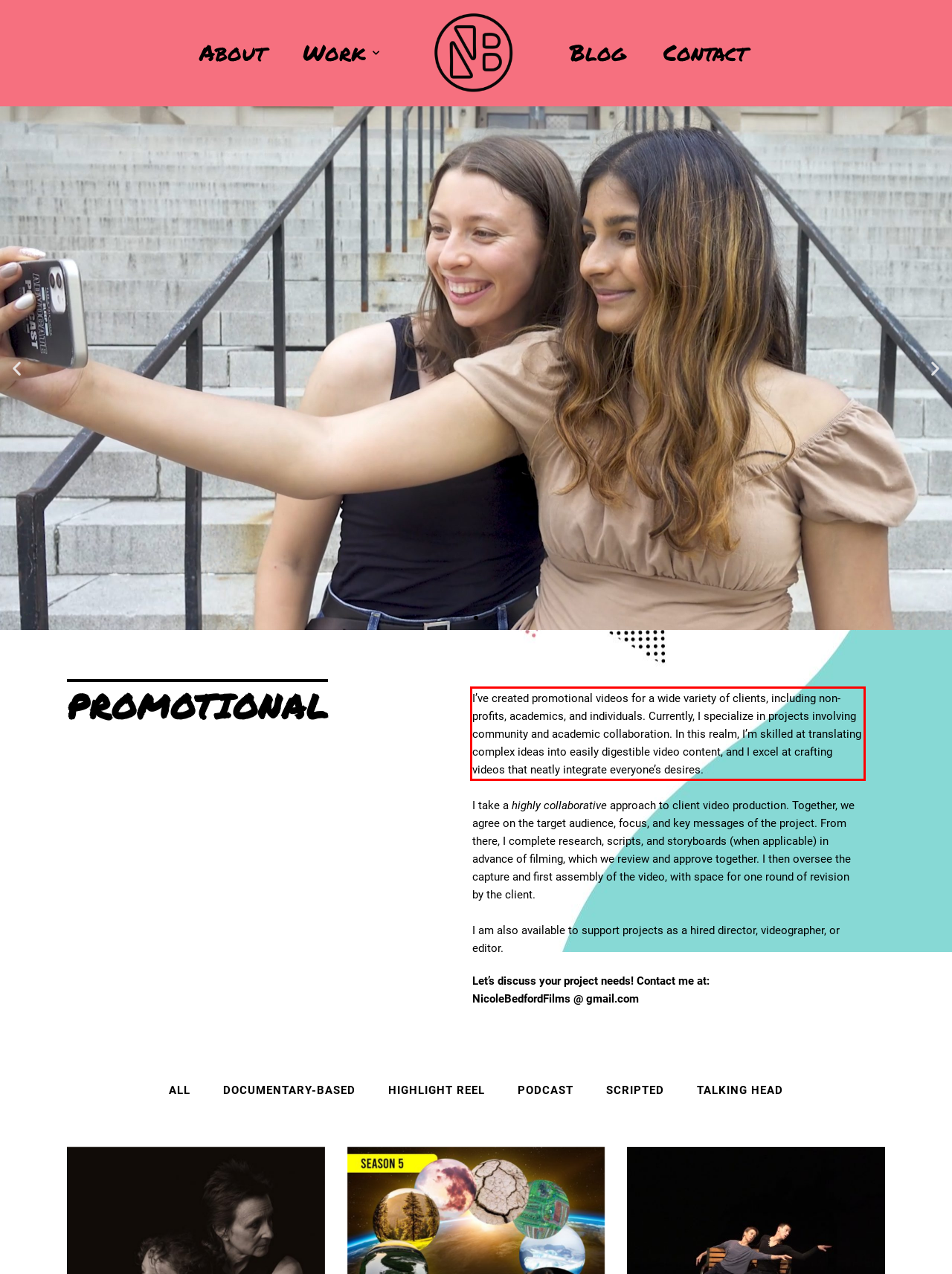Please extract the text content within the red bounding box on the webpage screenshot using OCR.

I’ve created promotional videos for a wide variety of clients, including non-profits, academics, and individuals. Currently, I specialize in projects involving community and academic collaboration. In this realm, I’m skilled at translating complex ideas into easily digestible video content, and I excel at crafting videos that neatly integrate everyone’s desires.